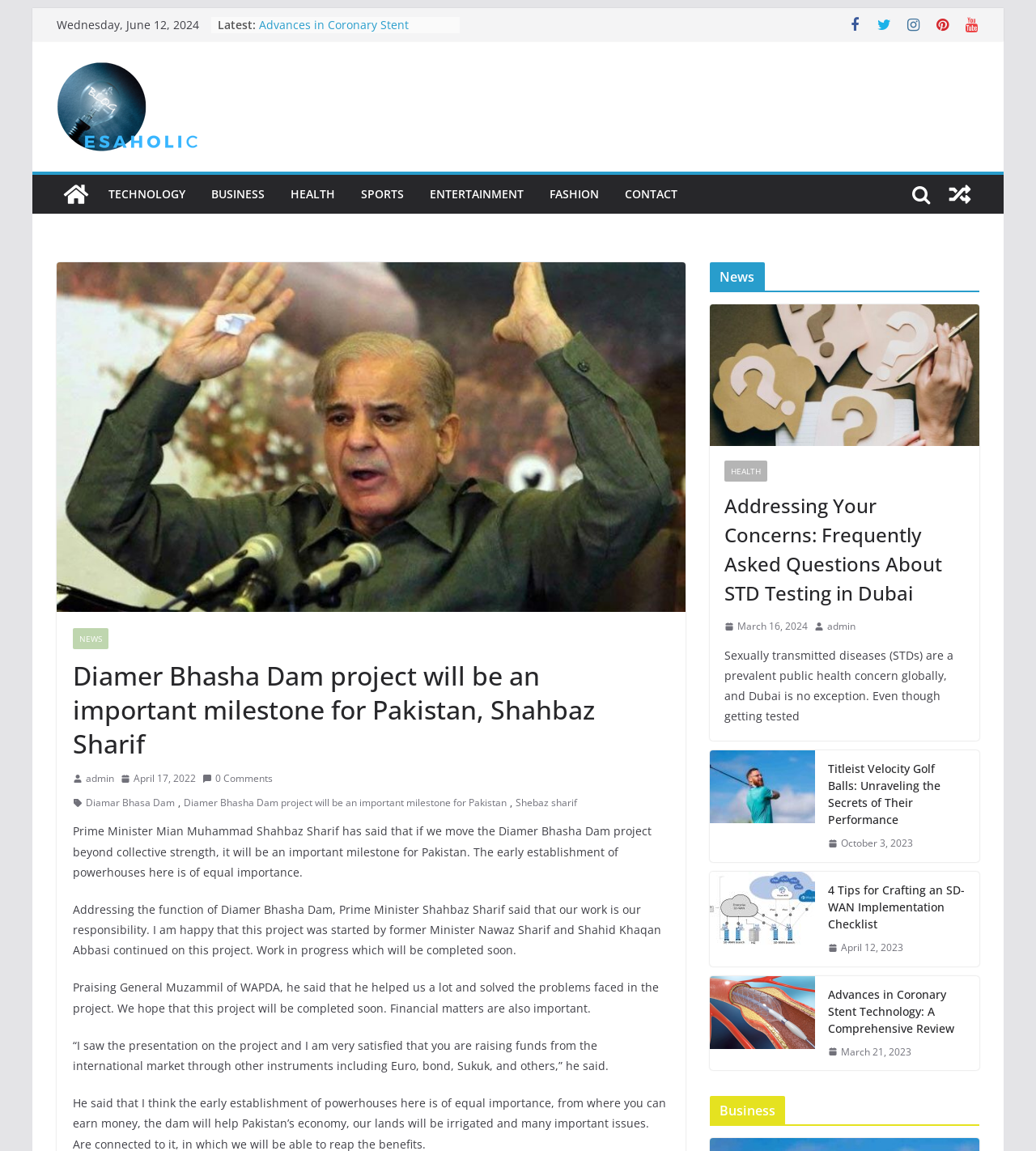How many comments are there on the news article? Examine the screenshot and reply using just one word or a brief phrase.

0